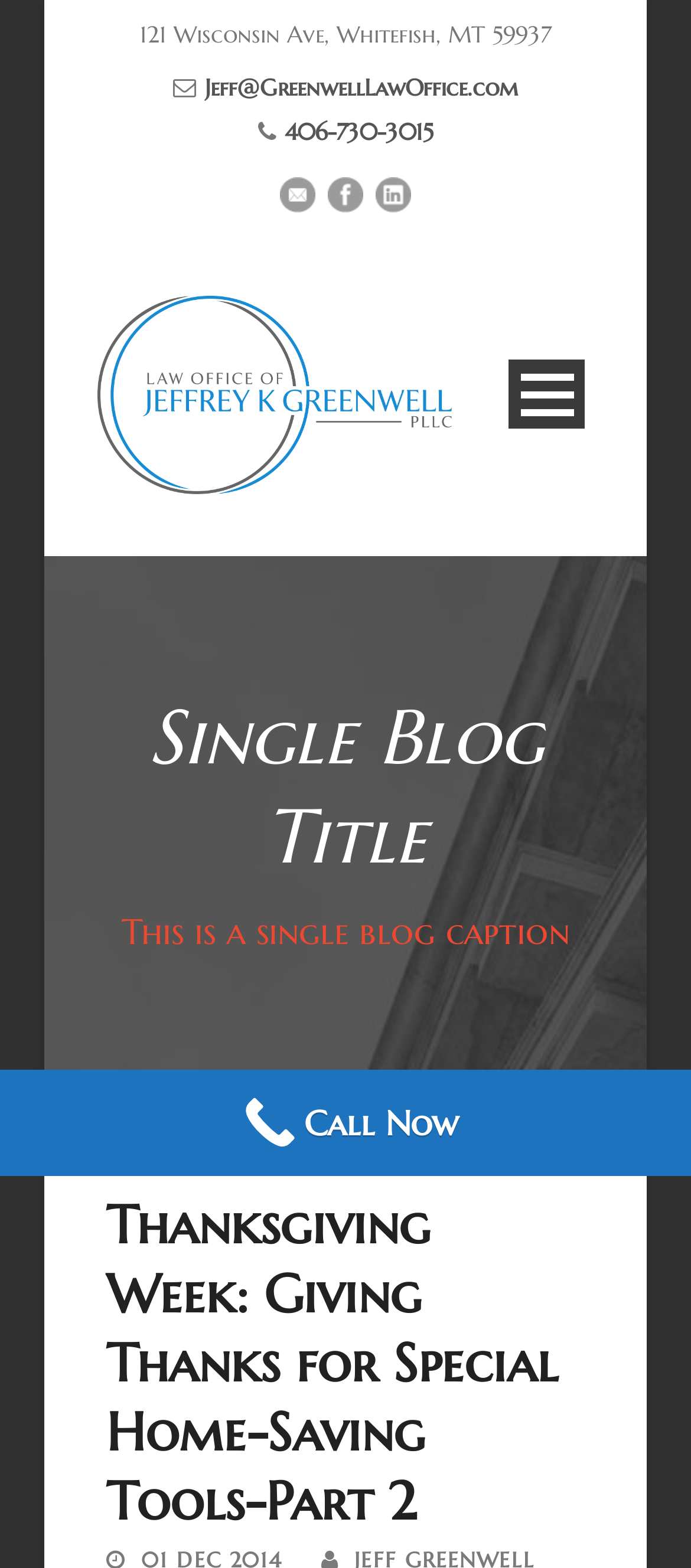Explain the contents of the webpage comprehensively.

The webpage appears to be a blog post from a law office, specifically Greenwell Law Offices, with a focus on home-saving tools. At the top of the page, there is a header section with the law office's address, "121 Wisconsin Ave, Whitefish, MT 59937", and contact information, including an email address and phone number, accompanied by social media icons for Email, Facebook, and Linkedin.

Below the header, there is a navigation menu with links to various sections of the website, including "Home", "Services", "About Us & Reviews", "Bankruptcy Blog", "Financial News", and "Contact". To the right of the navigation menu, there is a button labeled "Open Menu".

The main content of the page is a blog post with a title "Thanksgiving Week: Giving Thanks for Special Home-Saving Tools-Part 2", which is a continuation of a previous post. The post has a brief caption "This is a single blog caption" and the main content is not explicitly stated, but based on the meta description, it likely discusses ways to save one's home by avoiding judgment liens and stripping second or third mortgages.

At the bottom of the page, there is a call-to-action button "Call Now" that spans the entire width of the page.